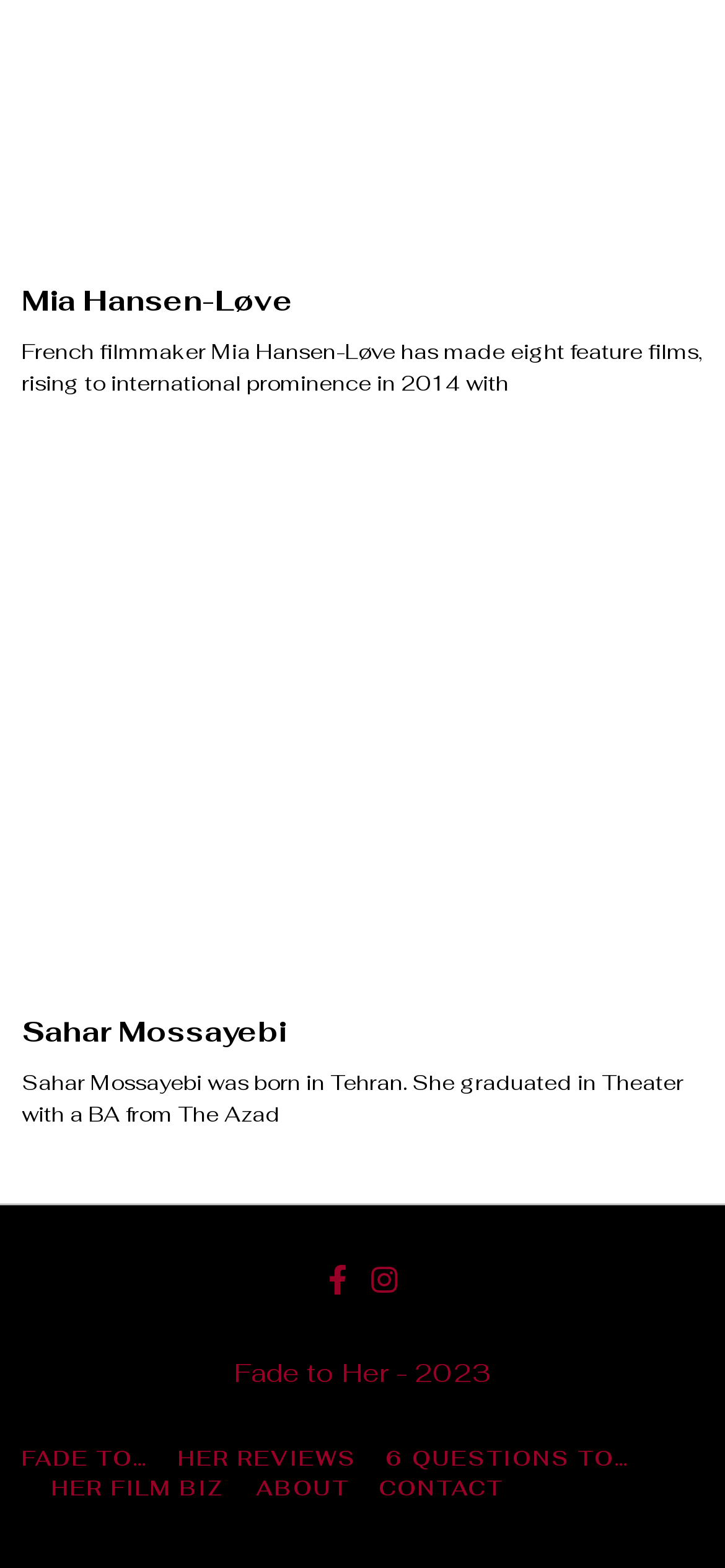Please examine the image and answer the question with a detailed explanation:
What is the title of the film mentioned on the webpage?

The webpage has a static text element with the text 'Fade to Her - 2023', which suggests that this is the title of a film, possibly a recent one.